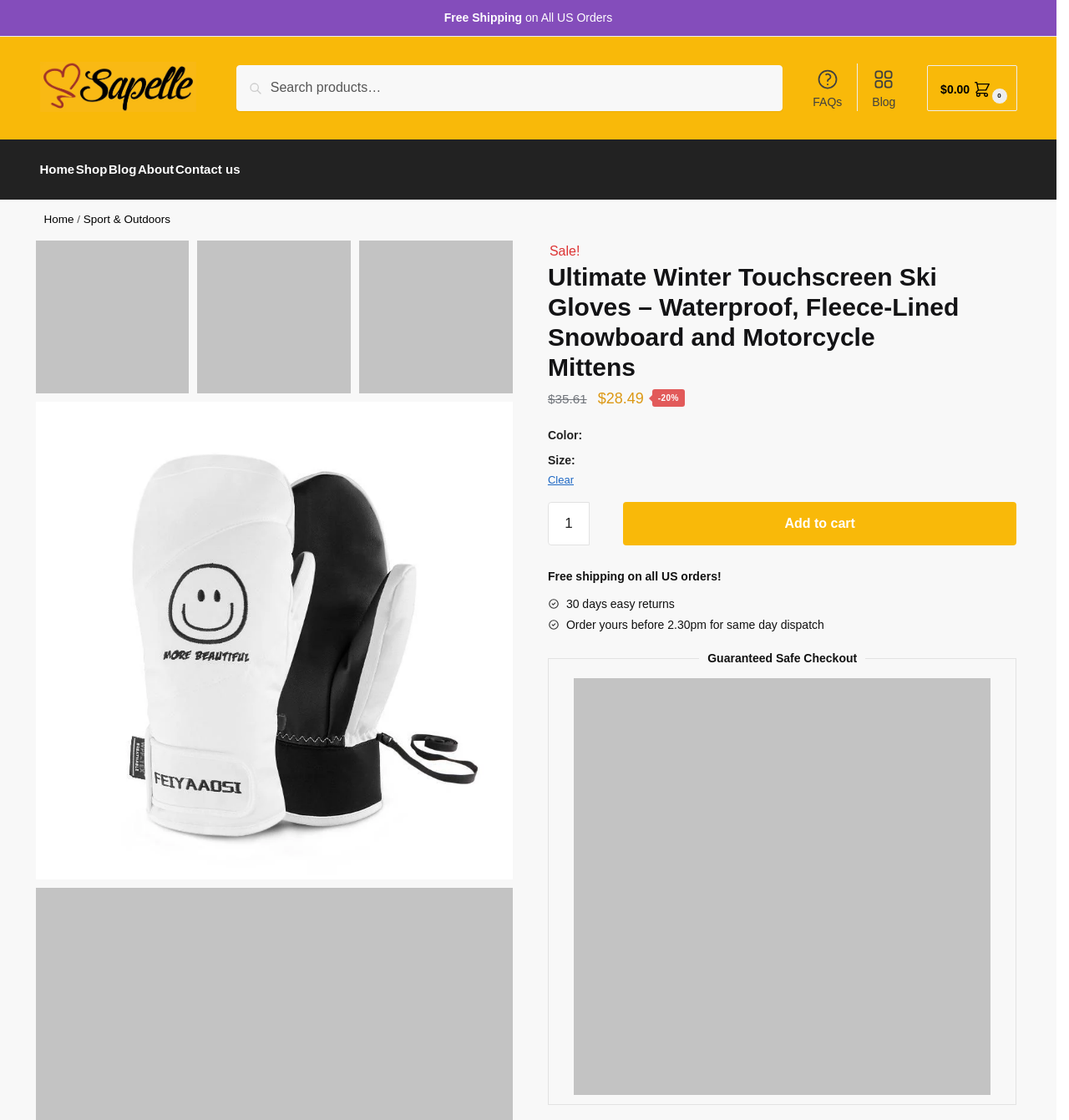Extract the bounding box coordinates of the UI element described by: "Search". The coordinates should include four float numbers ranging from 0 to 1, e.g., [left, top, right, bottom].

[0.221, 0.058, 0.27, 0.079]